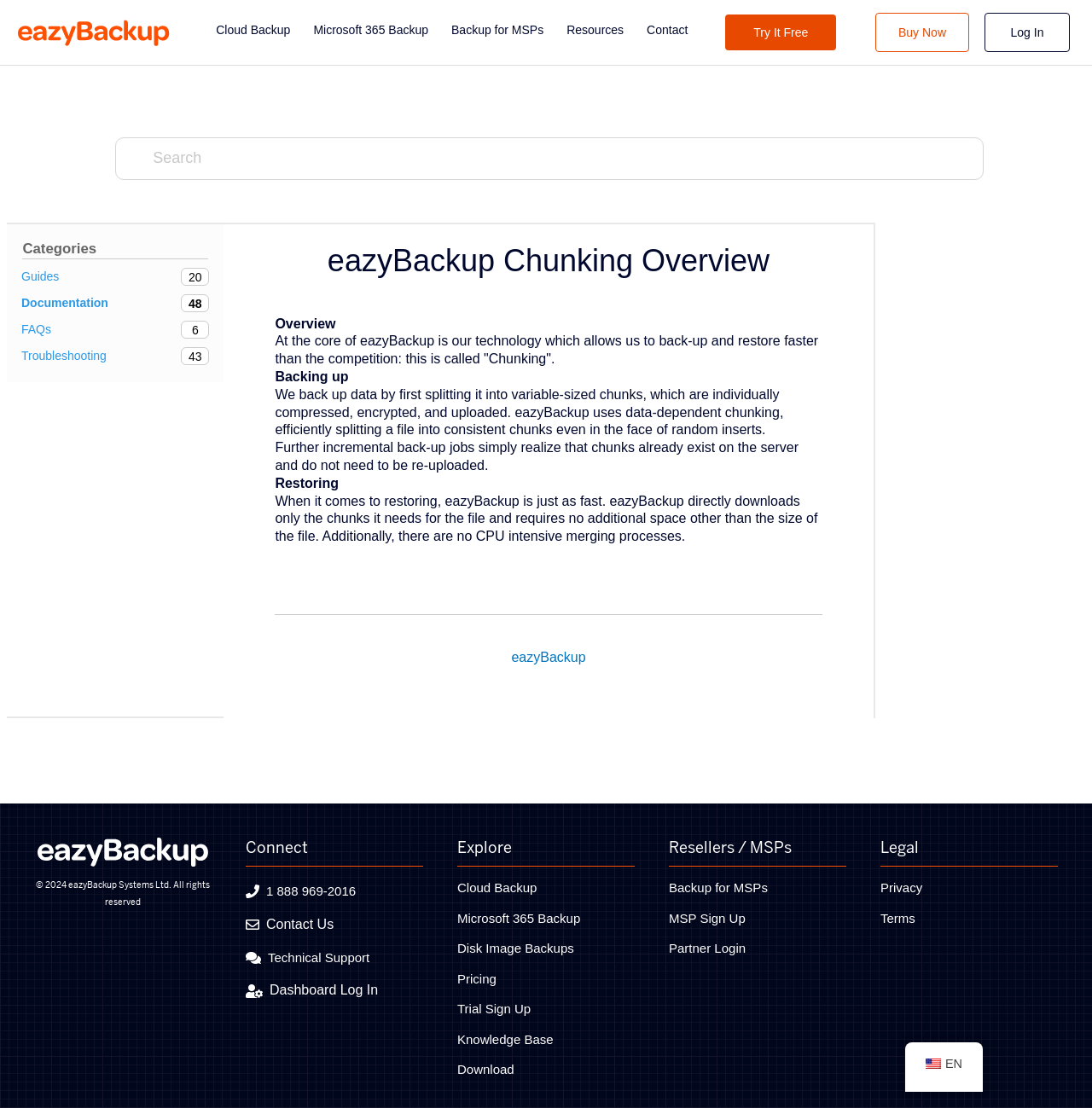What is the benefit of eazyBackup's restore process?
Refer to the screenshot and deliver a thorough answer to the question presented.

The webpage describes that eazyBackup's restore process is fast and space-efficient because it directly downloads only the required chunks, without needing additional space or CPU-intensive merging processes.